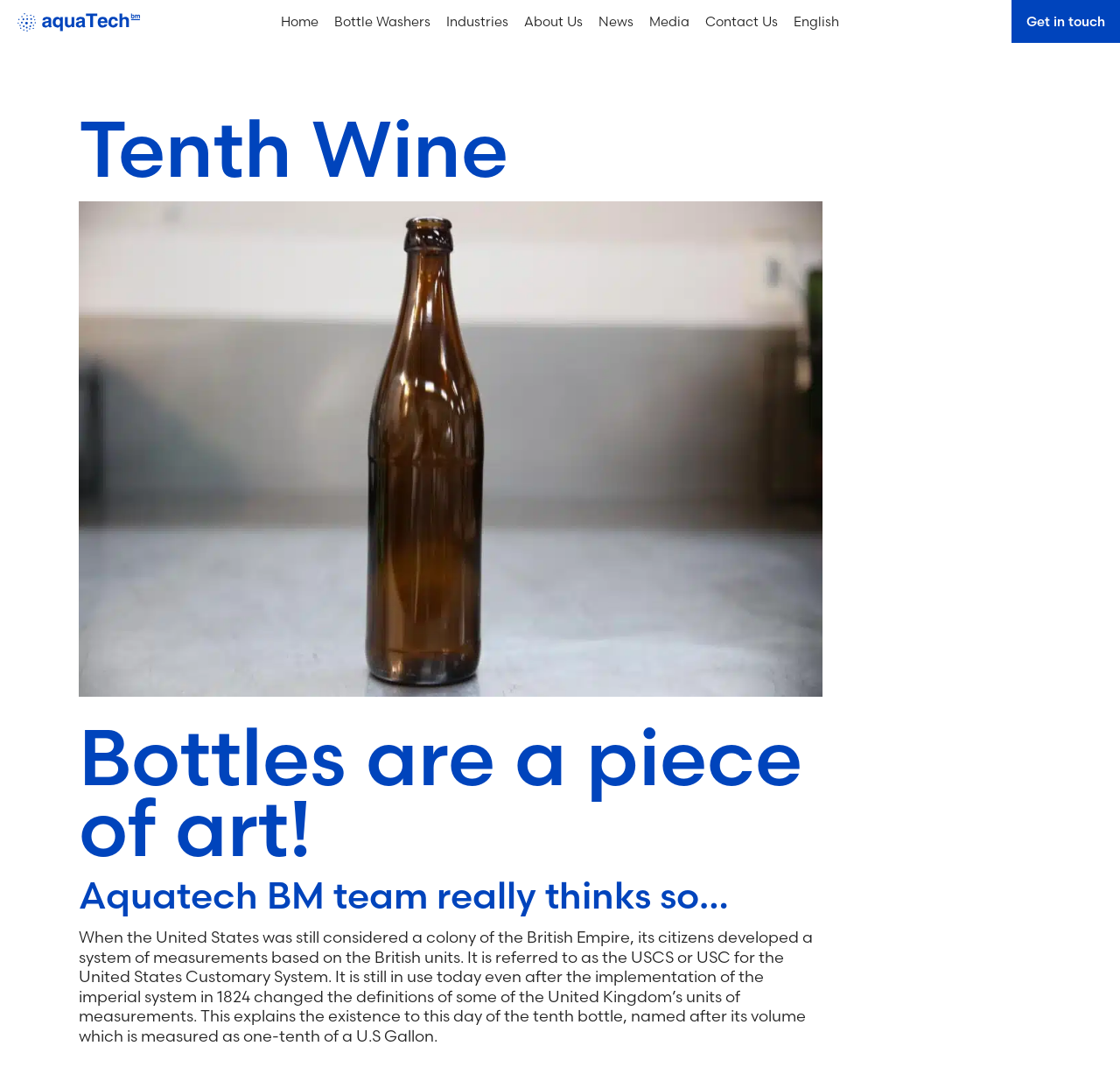From the webpage screenshot, predict the bounding box of the UI element that matches this description: "Industries".

[0.398, 0.001, 0.454, 0.039]